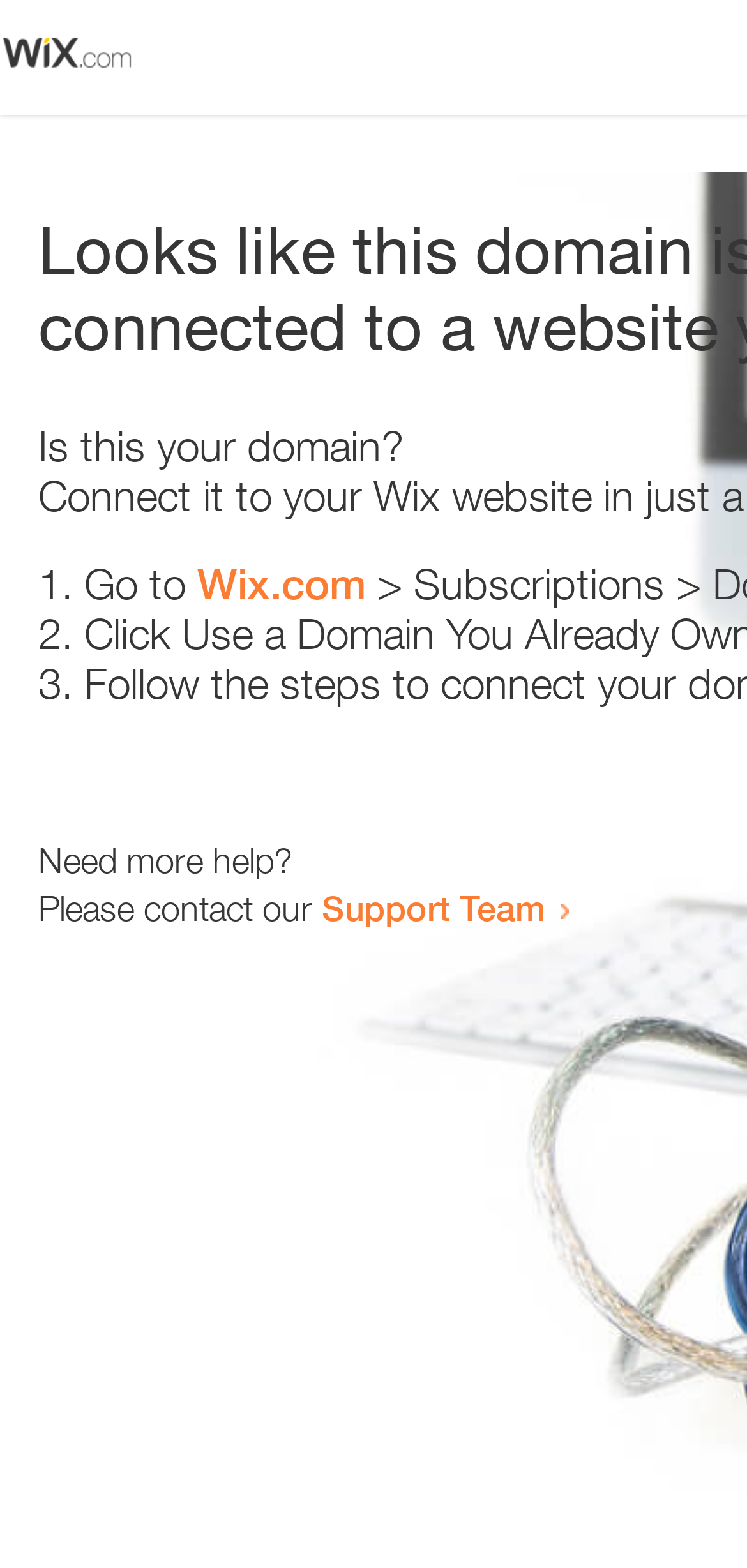Please find and generate the text of the main heading on the webpage.

Looks like this domain isn't
connected to a website yet